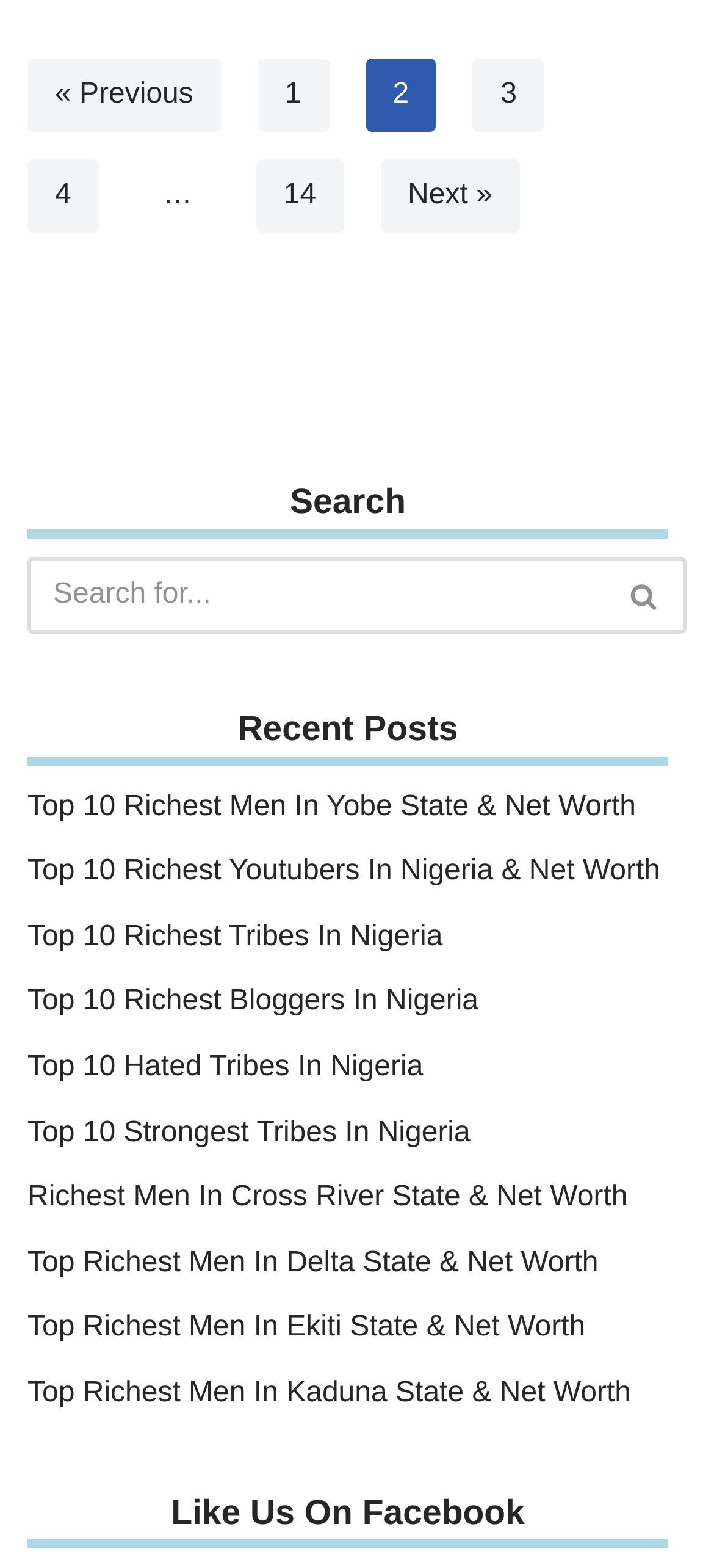Using the provided element description: "« Previous", identify the bounding box coordinates. The coordinates should be four floats between 0 and 1 in the order [left, top, right, bottom].

[0.038, 0.038, 0.309, 0.085]